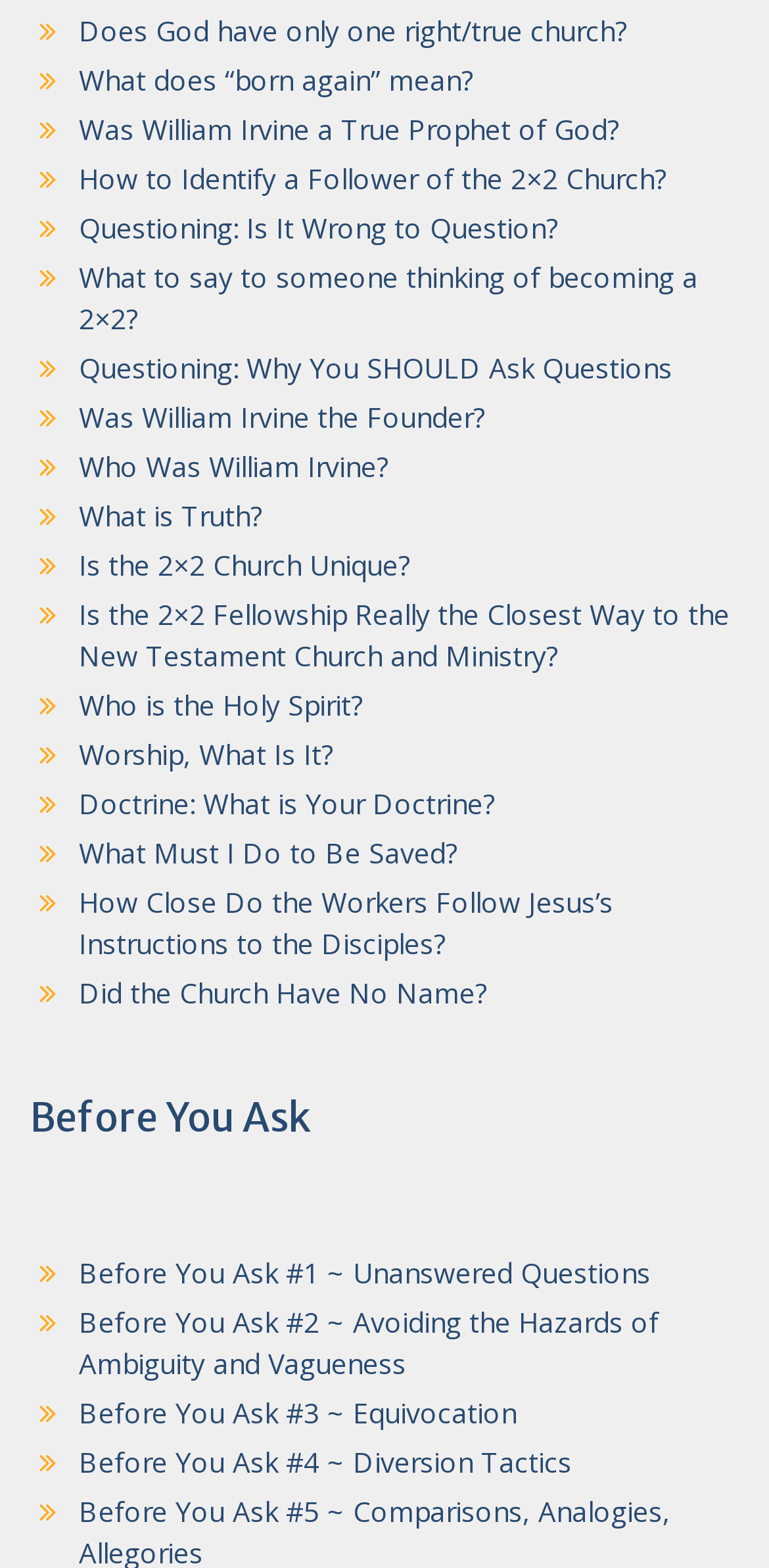Kindly provide the bounding box coordinates of the section you need to click on to fulfill the given instruction: "Learn about 'Who Was William Irvine?'".

[0.103, 0.285, 0.505, 0.309]